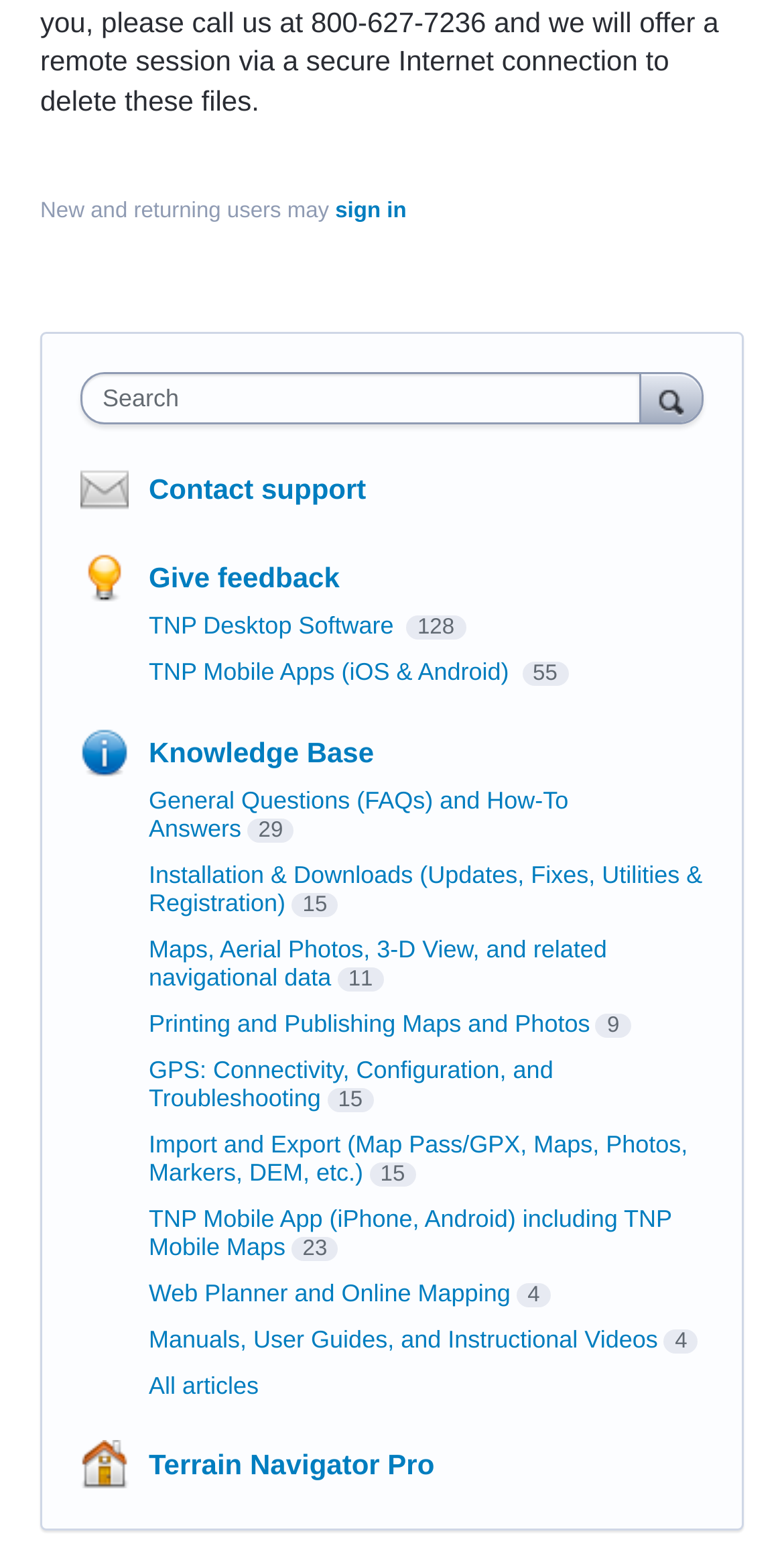Based on the element description Give feedback, identify the bounding box of the UI element in the given webpage screenshot. The coordinates should be in the format (top-left x, top-left y, bottom-right x, bottom-right y) and must be between 0 and 1.

[0.19, 0.362, 0.433, 0.383]